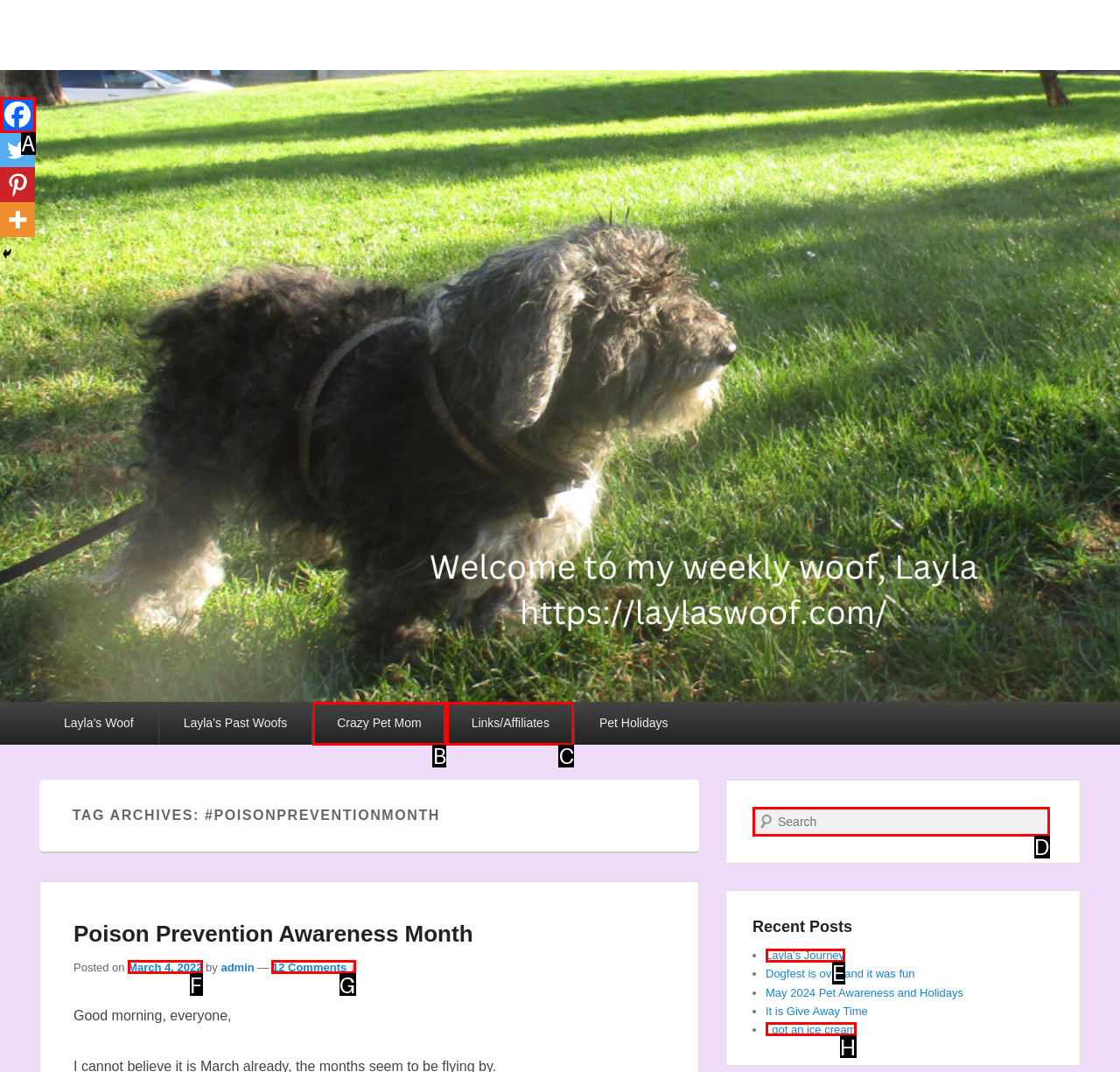Which HTML element should be clicked to perform the following task: Search for something
Reply with the letter of the appropriate option.

D